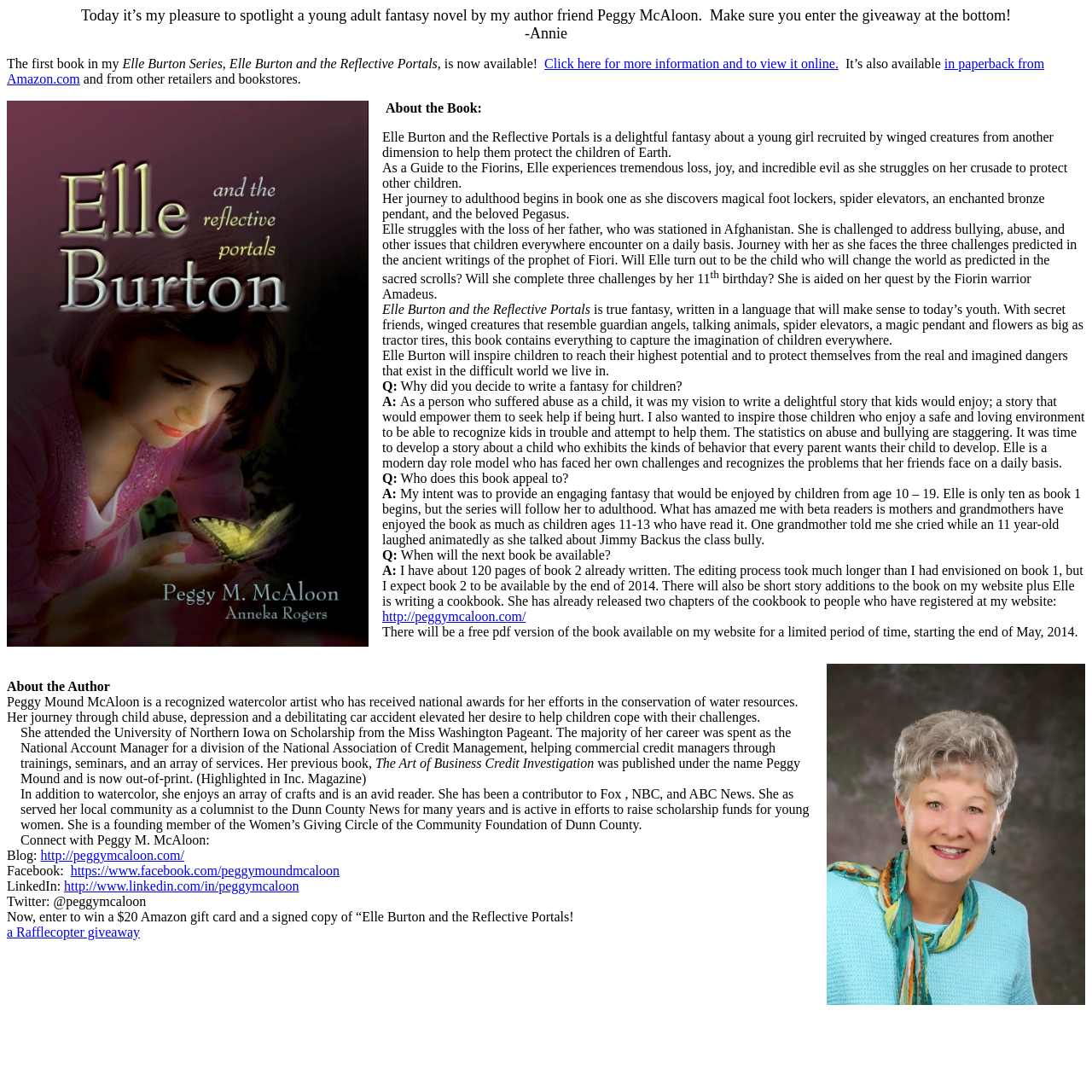What is the age range of the target audience for the book?
Please craft a detailed and exhaustive response to the question.

The age range of the target audience for the book can be found in the text 'My intent was to provide an engaging fantasy that would be enjoyed by children from age 10 – 19.' which is located in the middle of the webpage.